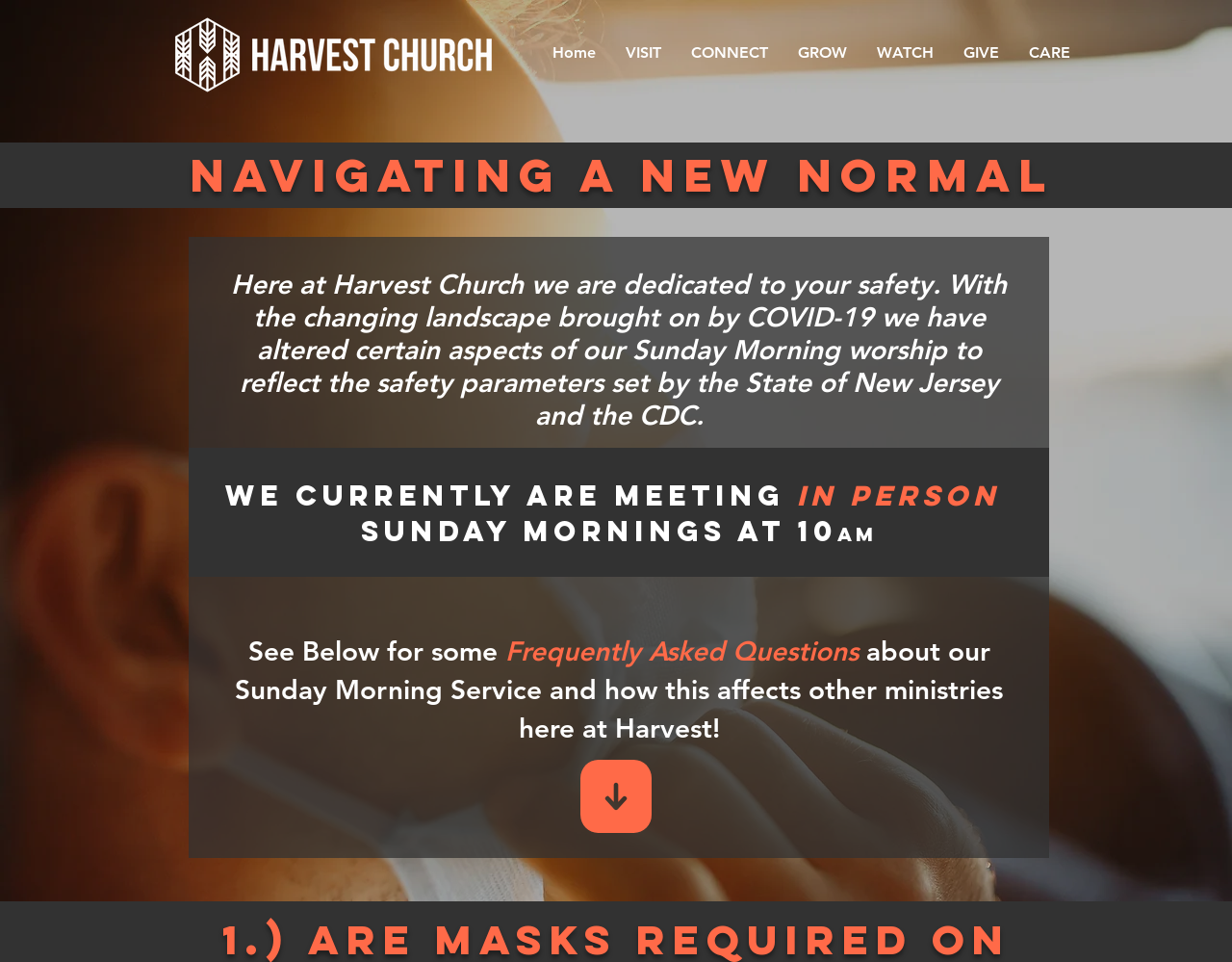Using the information in the image, could you please answer the following question in detail:
What is the current meeting status of the church?

The current meeting status of the church can be determined by looking at the heading that says 'We currently are meeting IN PERSON'.